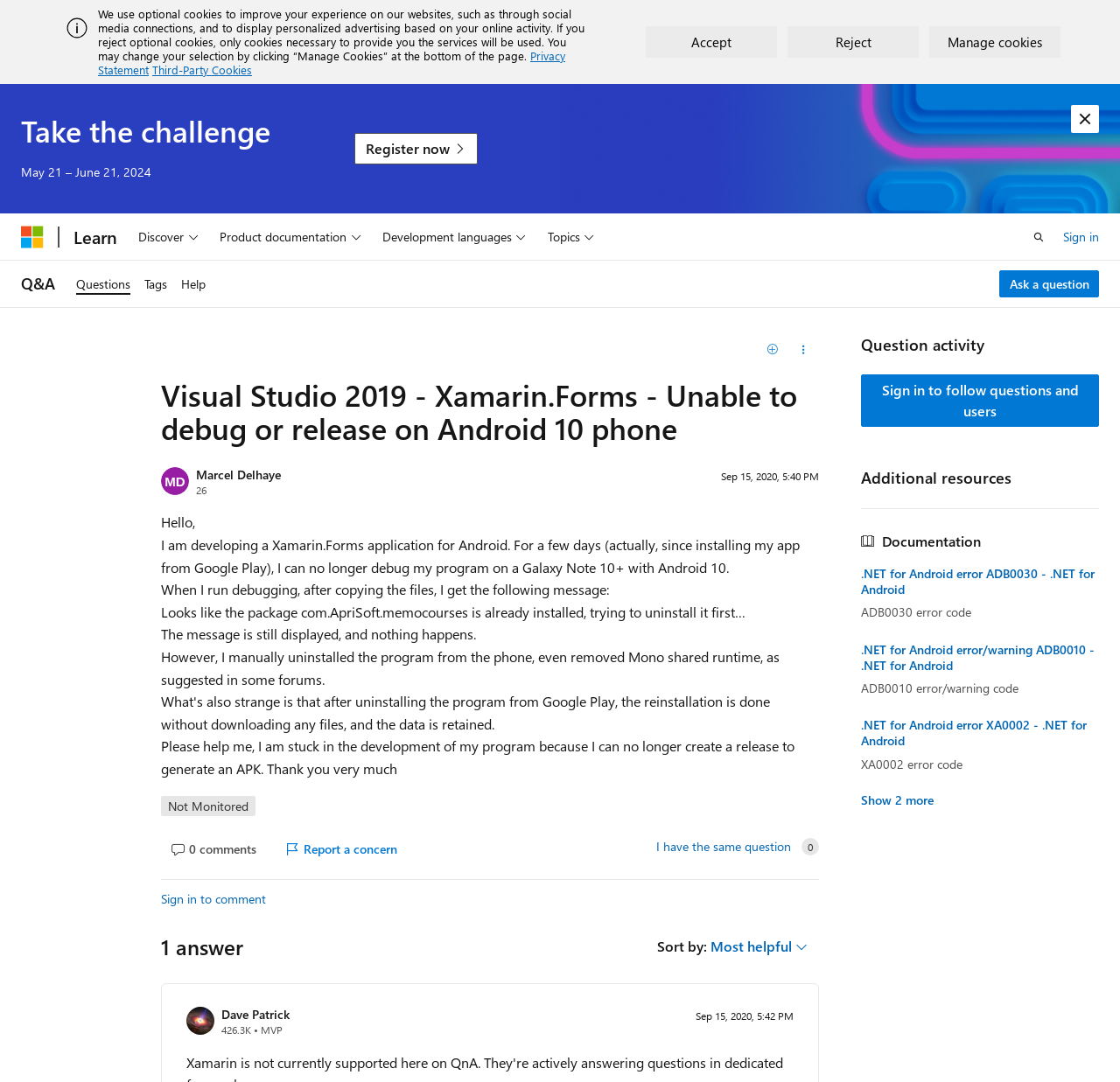Determine the bounding box coordinates for the region that must be clicked to execute the following instruction: "Ask a question".

[0.892, 0.25, 0.981, 0.275]